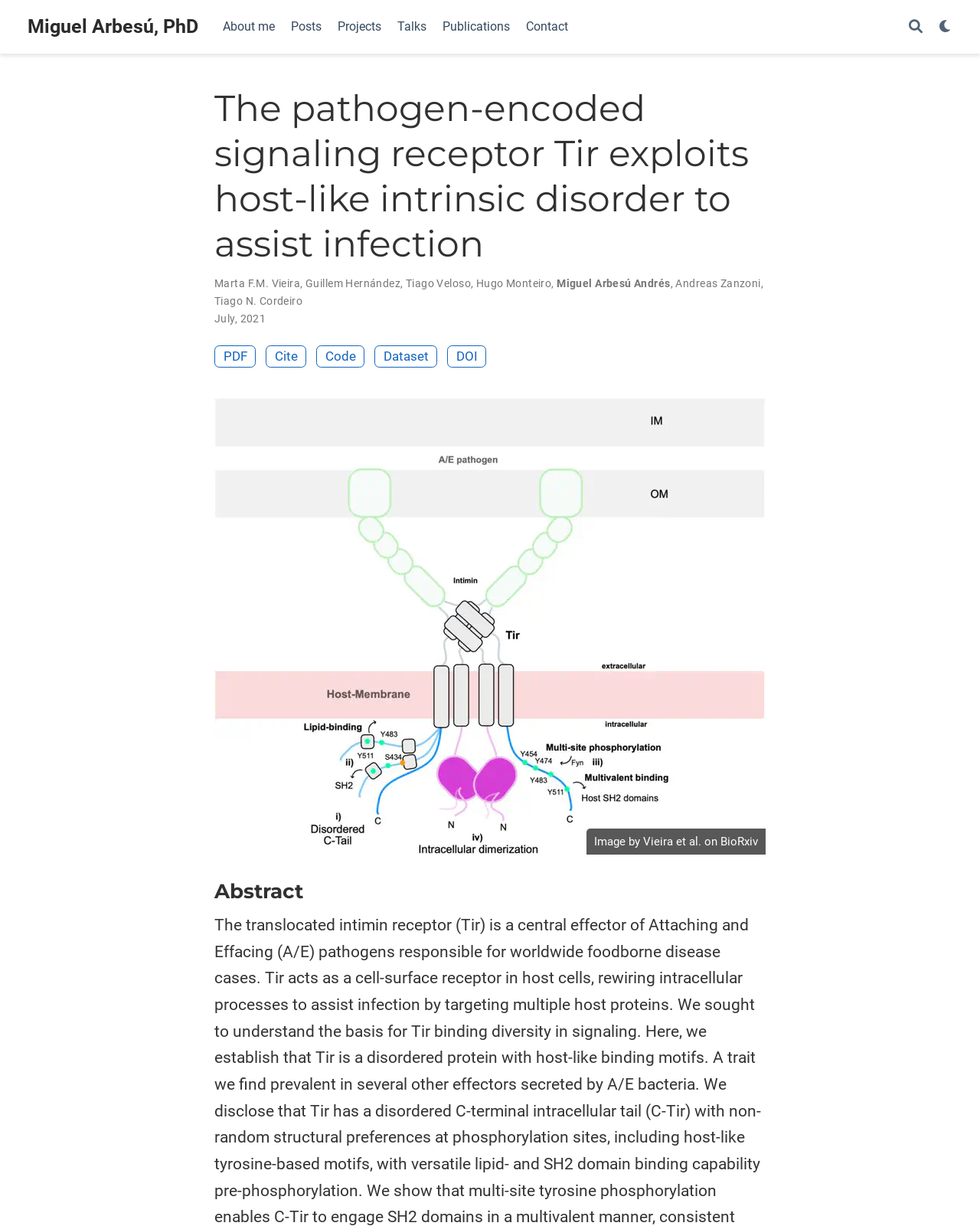How many authors are listed in the post?
Using the image, answer in one word or phrase.

6